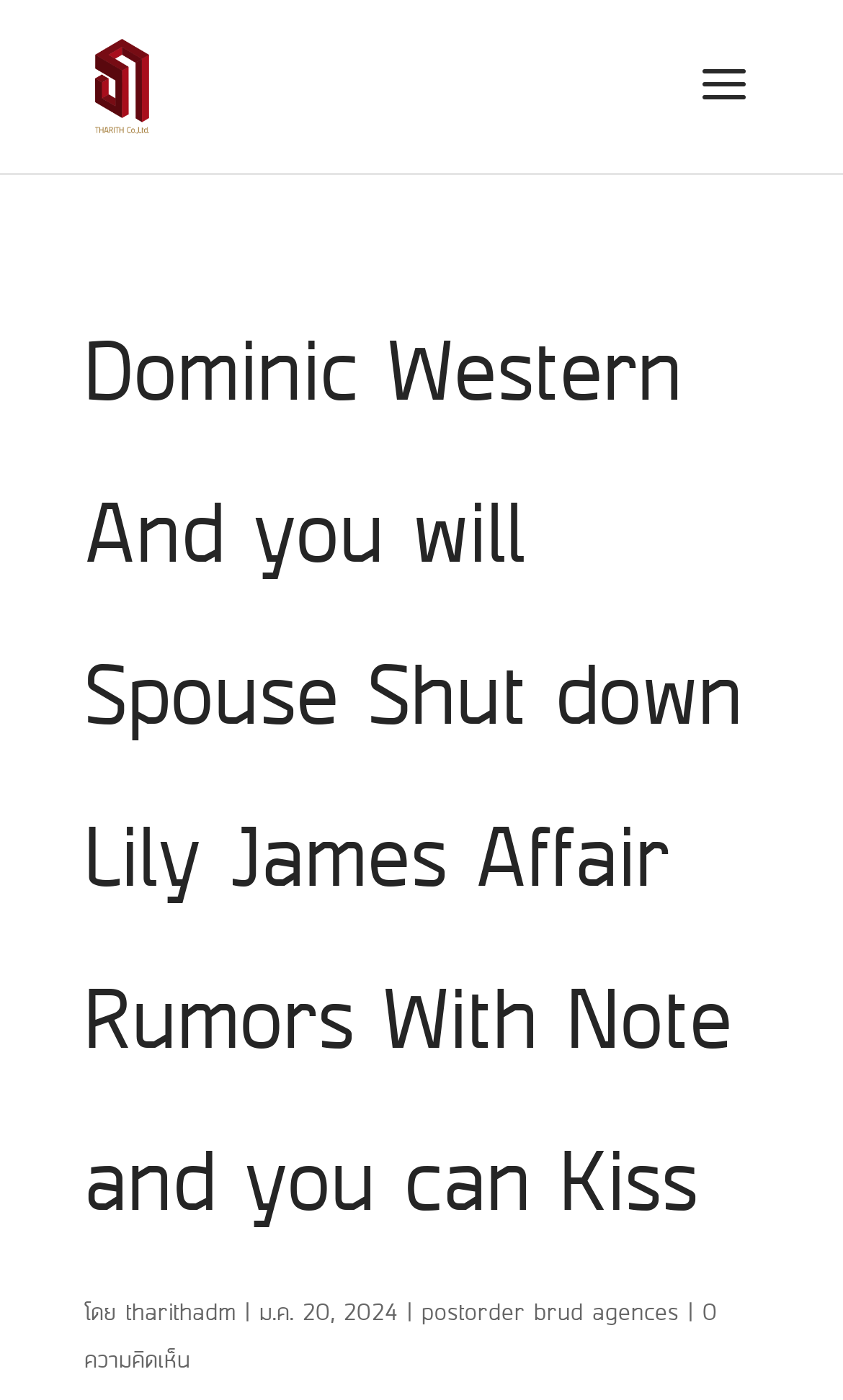What is the relationship between Dominic Western and Lily James?
Please provide an in-depth and detailed response to the question.

I read the main heading of the webpage which mentions 'Dominic Western And you will Spouse Shut down Lily James Affair Rumors With Note and you can Kiss' and inferred that the webpage is about Dominic Western and Lily James having affair rumors.